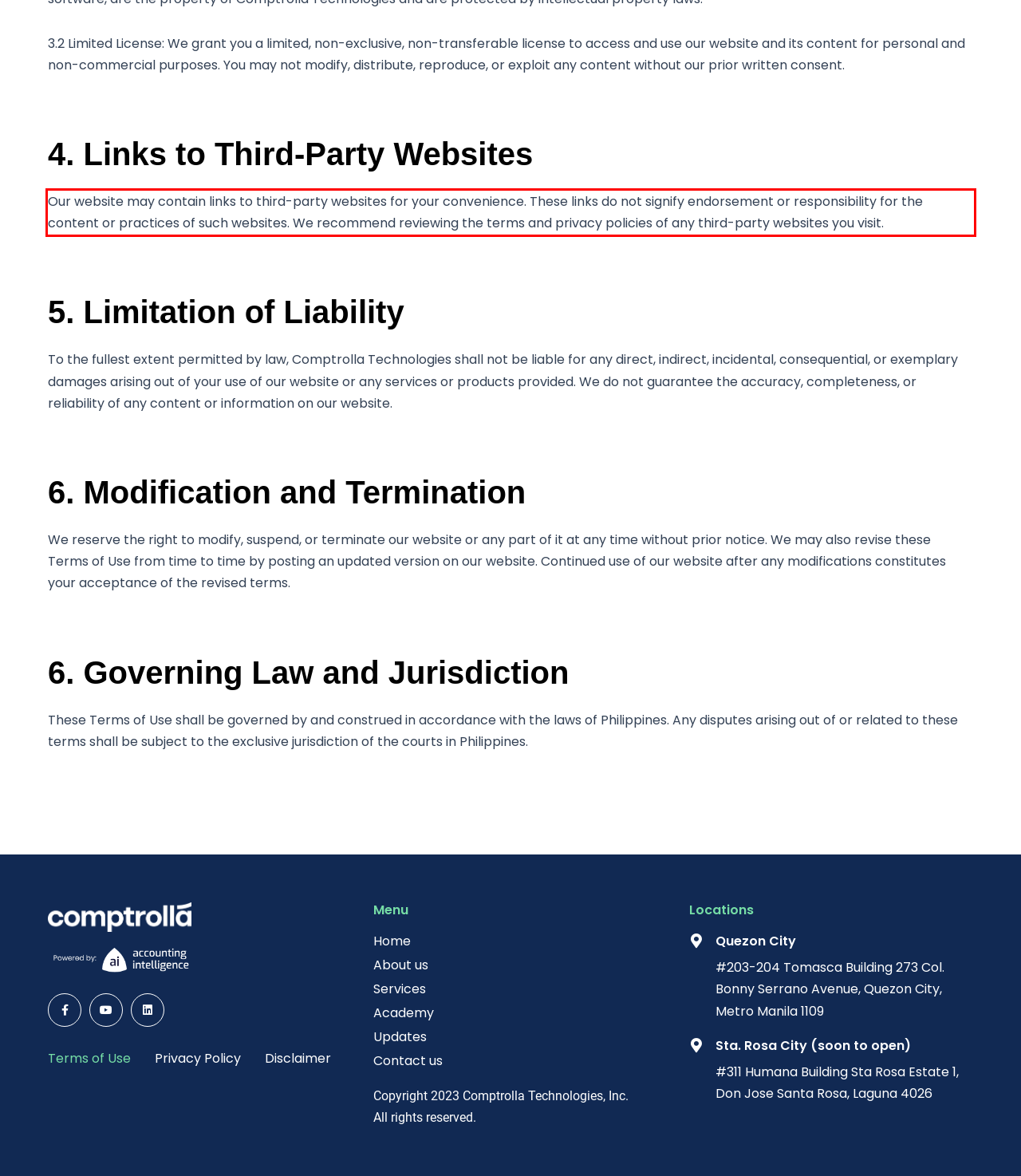You have a screenshot of a webpage where a UI element is enclosed in a red rectangle. Perform OCR to capture the text inside this red rectangle.

Our website may contain links to third-party websites for your convenience. These links do not signify endorsement or responsibility for the content or practices of such websites. We recommend reviewing the terms and privacy policies of any third-party websites you visit.